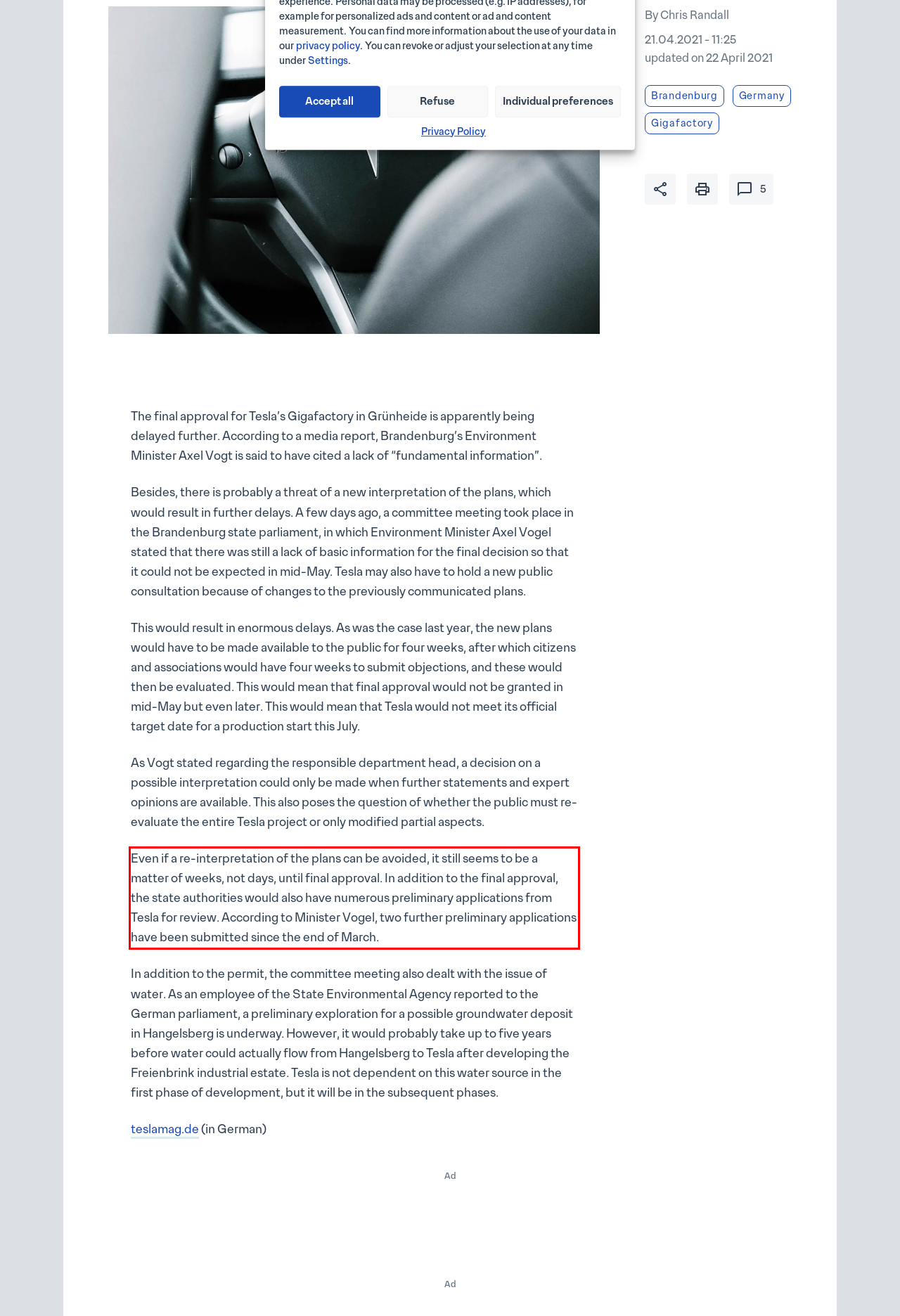Given a webpage screenshot, locate the red bounding box and extract the text content found inside it.

Even if a re-interpretation of the plans can be avoided, it still seems to be a matter of weeks, not days, until final approval. In addition to the final approval, the state authorities would also have numerous preliminary applications from Tesla for review. According to Minister Vogel, two further preliminary applications have been submitted since the end of March.